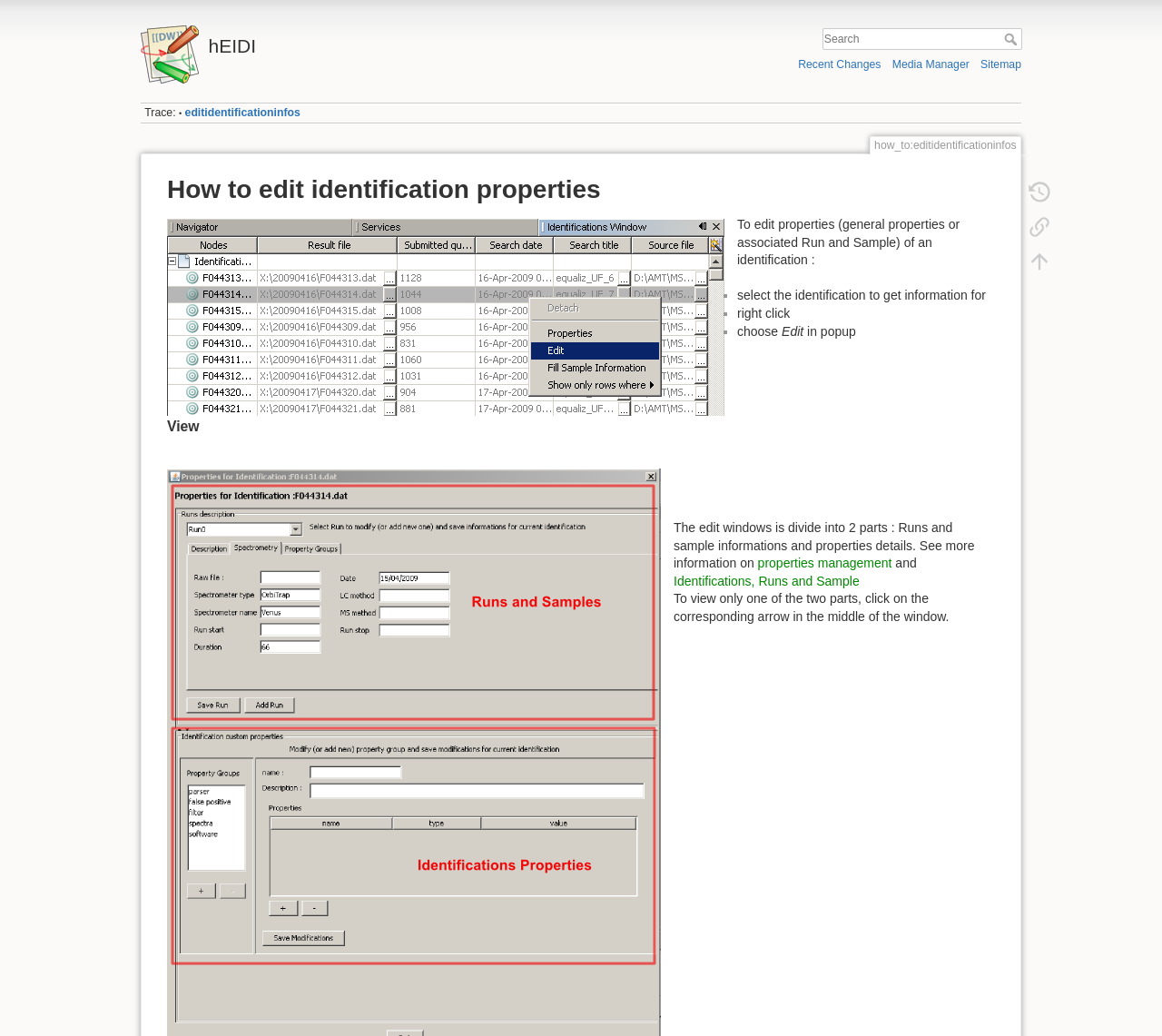Please indicate the bounding box coordinates of the element's region to be clicked to achieve the instruction: "edit identification properties". Provide the coordinates as four float numbers between 0 and 1, i.e., [left, top, right, bottom].

[0.159, 0.103, 0.258, 0.115]